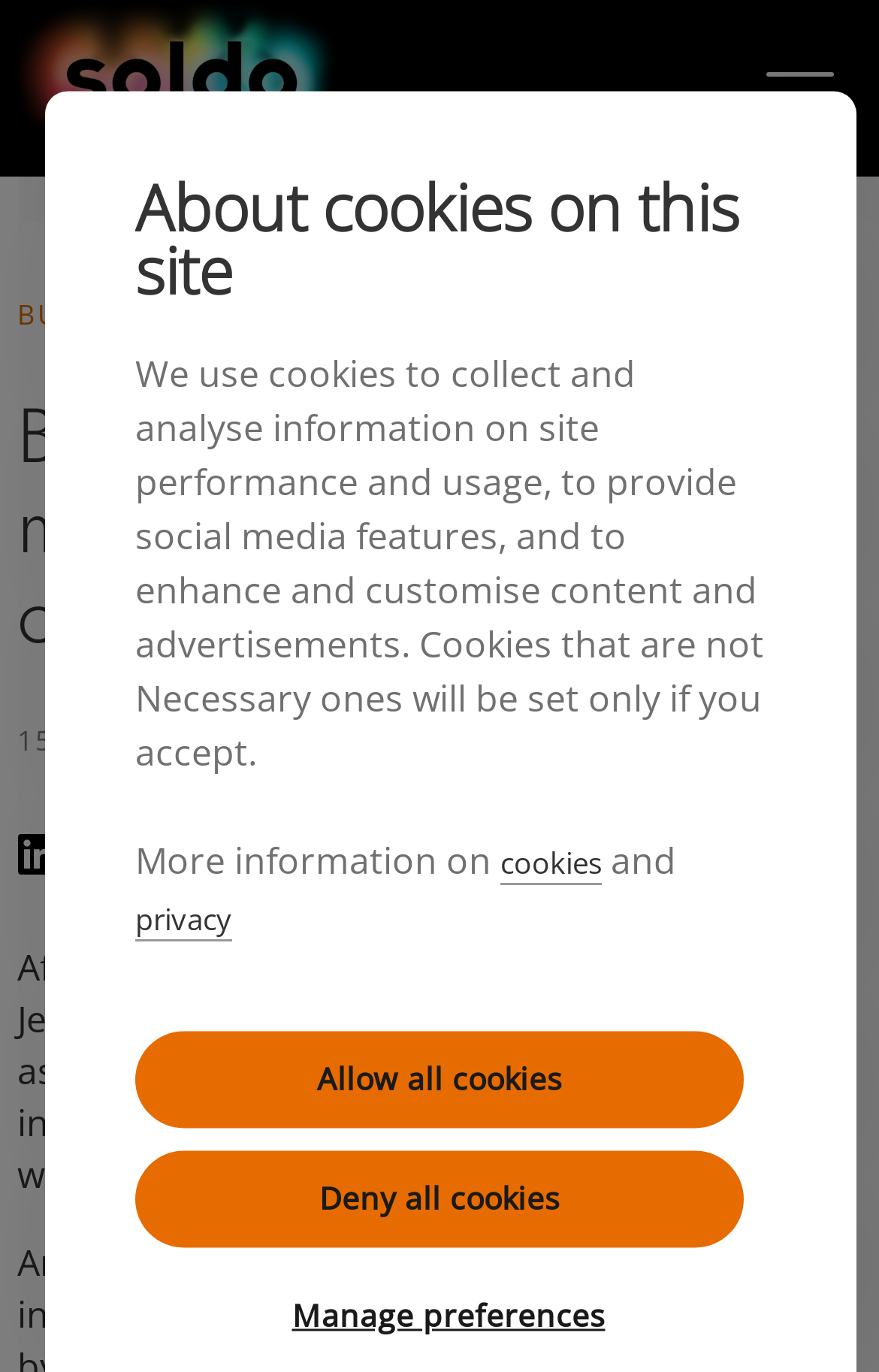Based on the description "Kwasi Kwarteng’s Budget", find the bounding box of the specified UI element.

[0.479, 0.686, 0.961, 0.722]